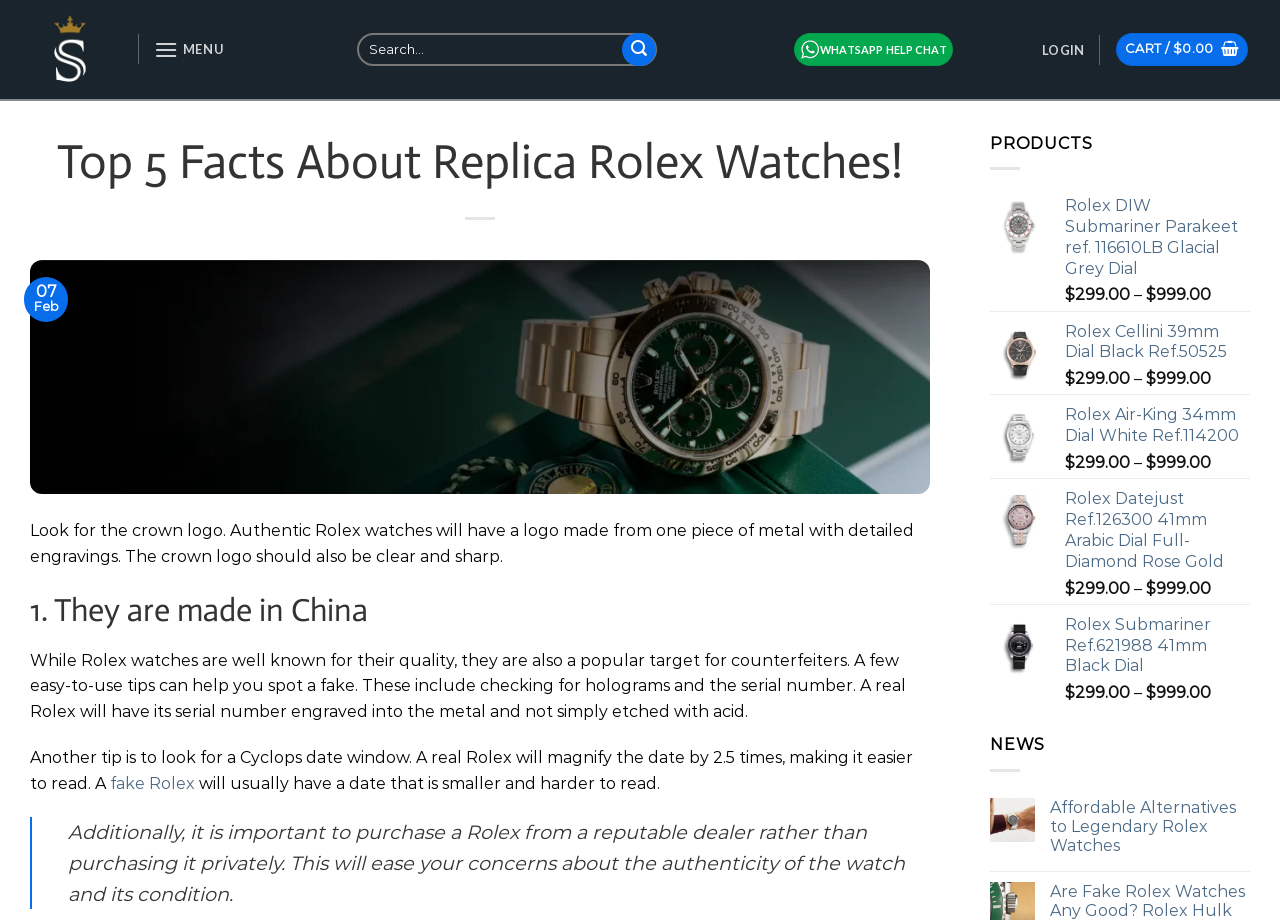Please provide the bounding box coordinate of the region that matches the element description: About Us. Coordinates should be in the format (top-left x, top-left y, bottom-right x, bottom-right y) and all values should be between 0 and 1.

None